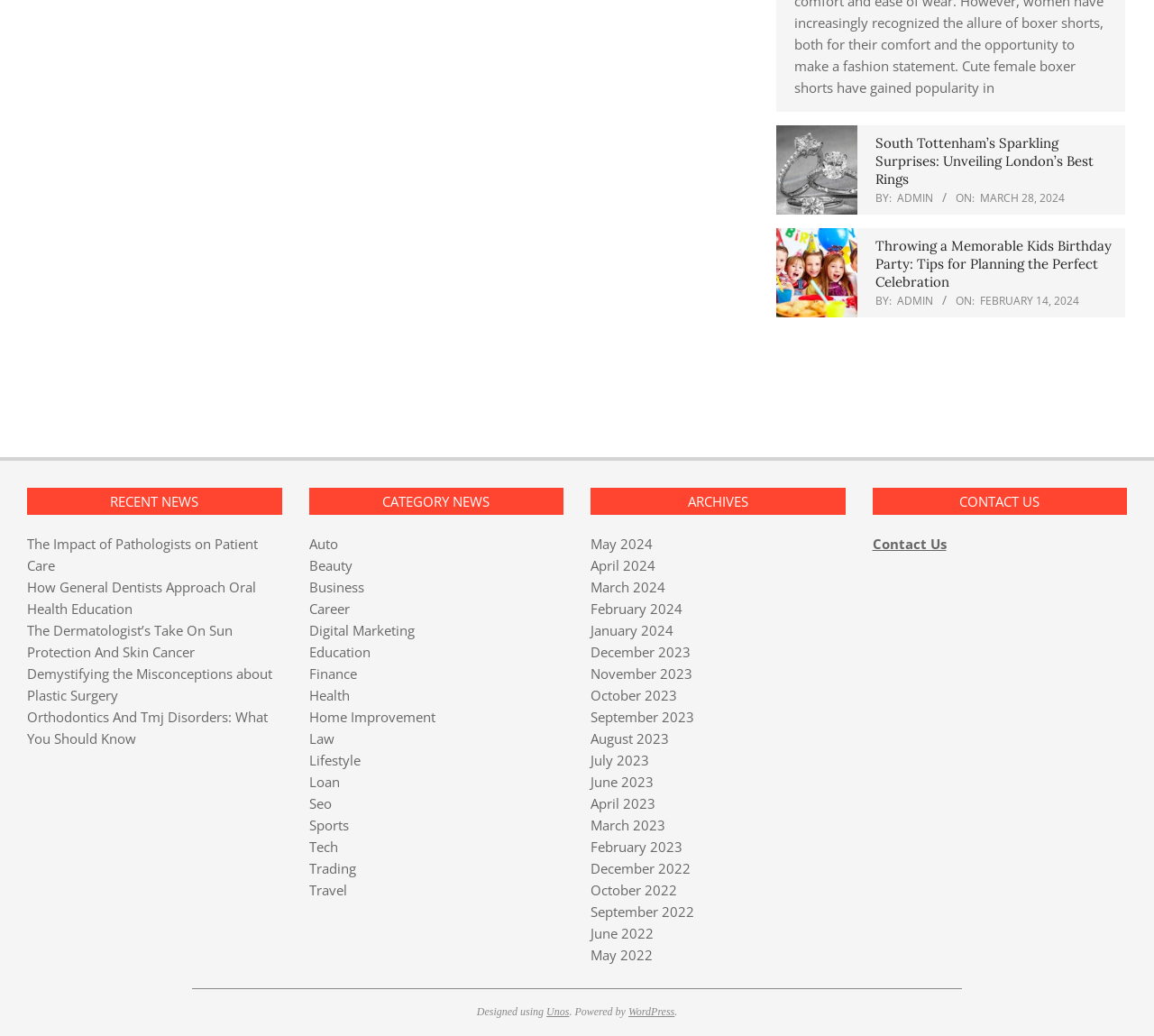What is the platform that powers the website?
Refer to the screenshot and deliver a thorough answer to the question presented.

I found the platform that powers the website by looking at the link element with the text 'WordPress' which is located at the bottom of the webpage, indicating that it is the platform that powers the website.